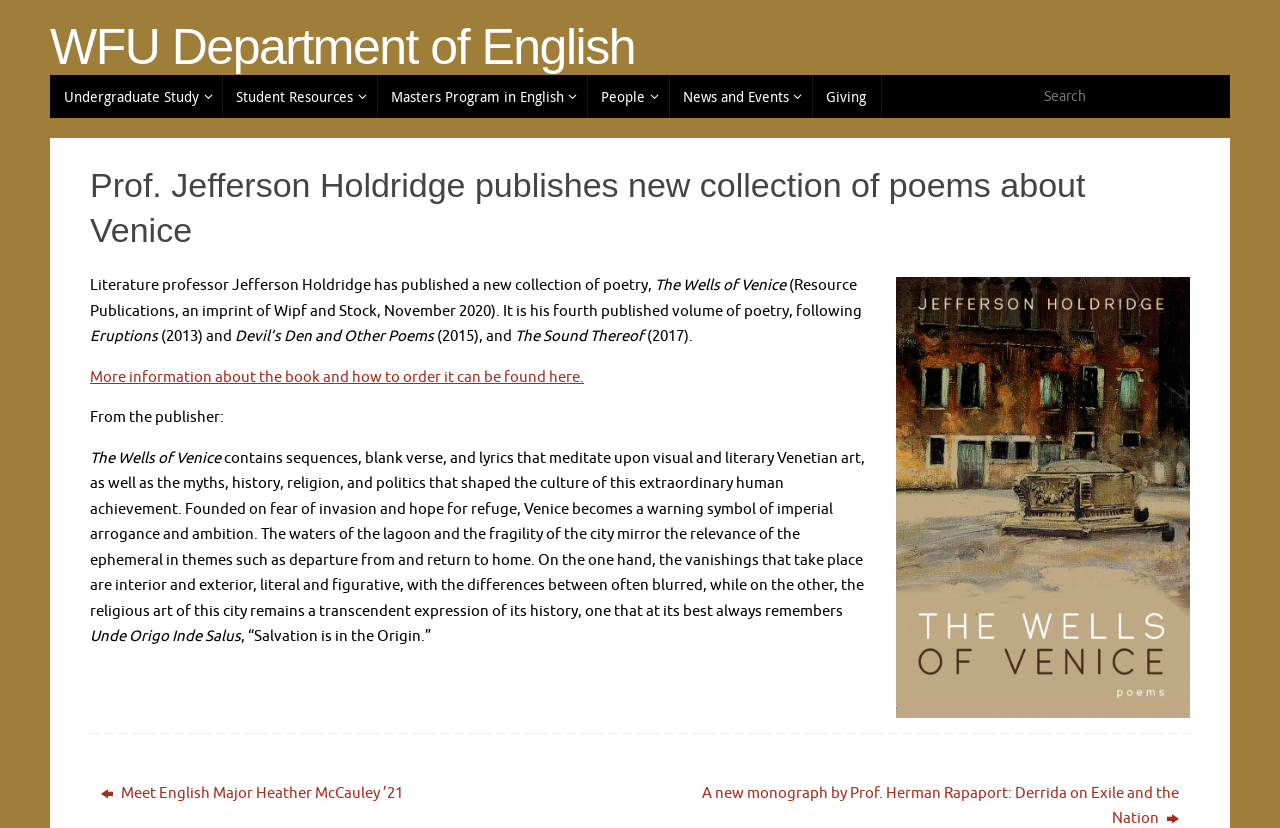Please answer the following question using a single word or phrase: 
Is the book available for purchase?

Yes